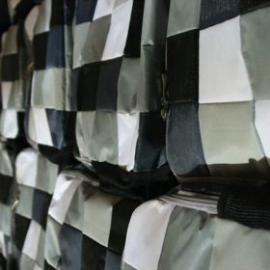What is the name of the studio where the exhibition is held?
Deliver a detailed and extensive answer to the question.

The caption states that the exhibition is part of a collaborative effort at BAE Studio, which suggests that this is the name of the studio where the exhibition is being held.